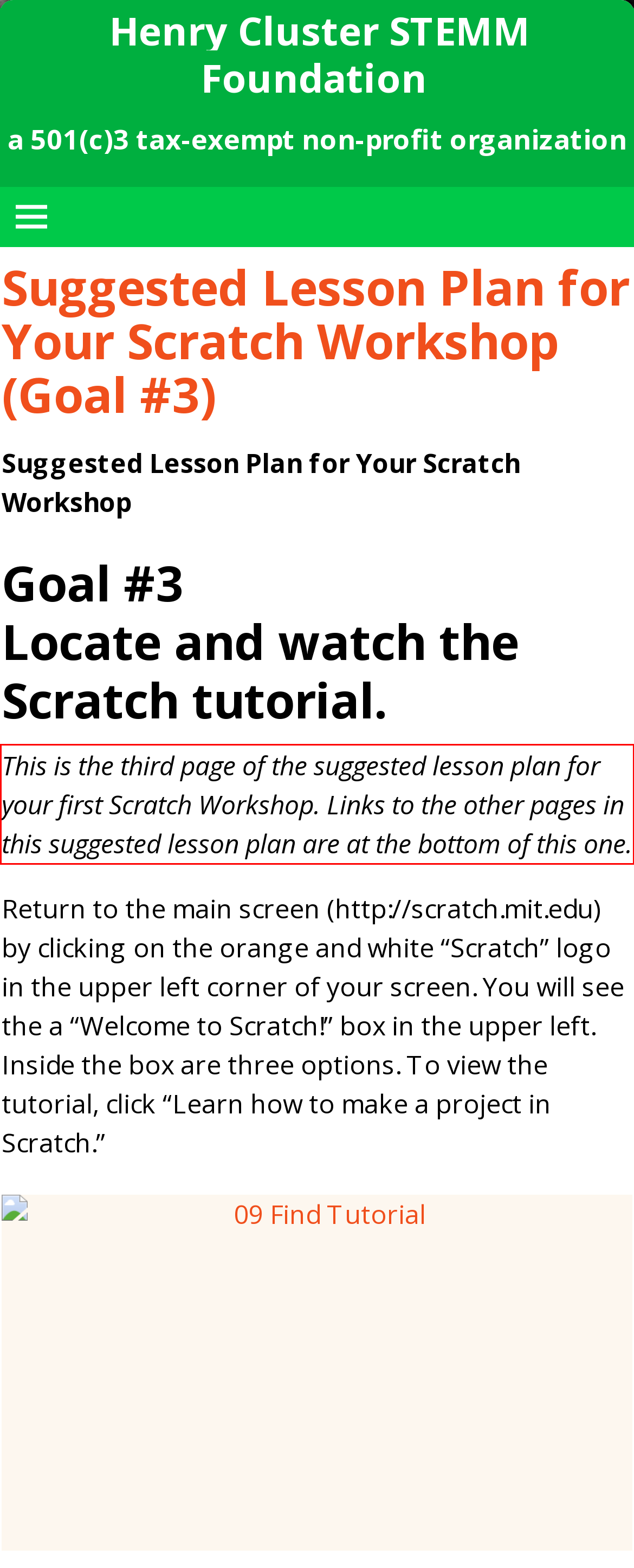Review the screenshot of the webpage and recognize the text inside the red rectangle bounding box. Provide the extracted text content.

This is the third page of the suggested lesson plan for your first Scratch Workshop. Links to the other pages in this suggested lesson plan are at the bottom of this one.